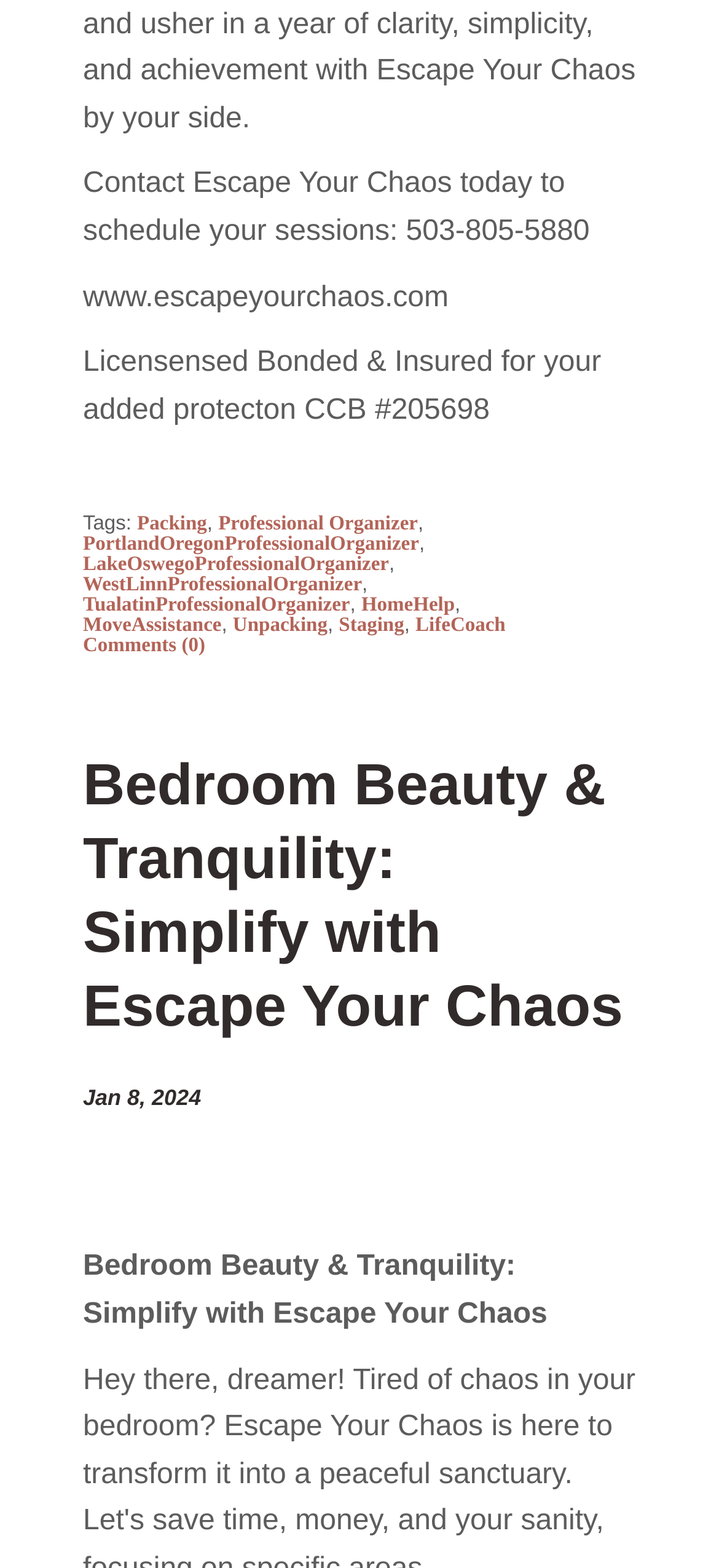What is the title of the article?
Look at the image and provide a detailed response to the question.

The title of the article can be found in the heading element, which is a child of the root element. The heading element contains a link with the text 'Bedroom Beauty & Tranquility: Simplify with Escape Your Chaos'.